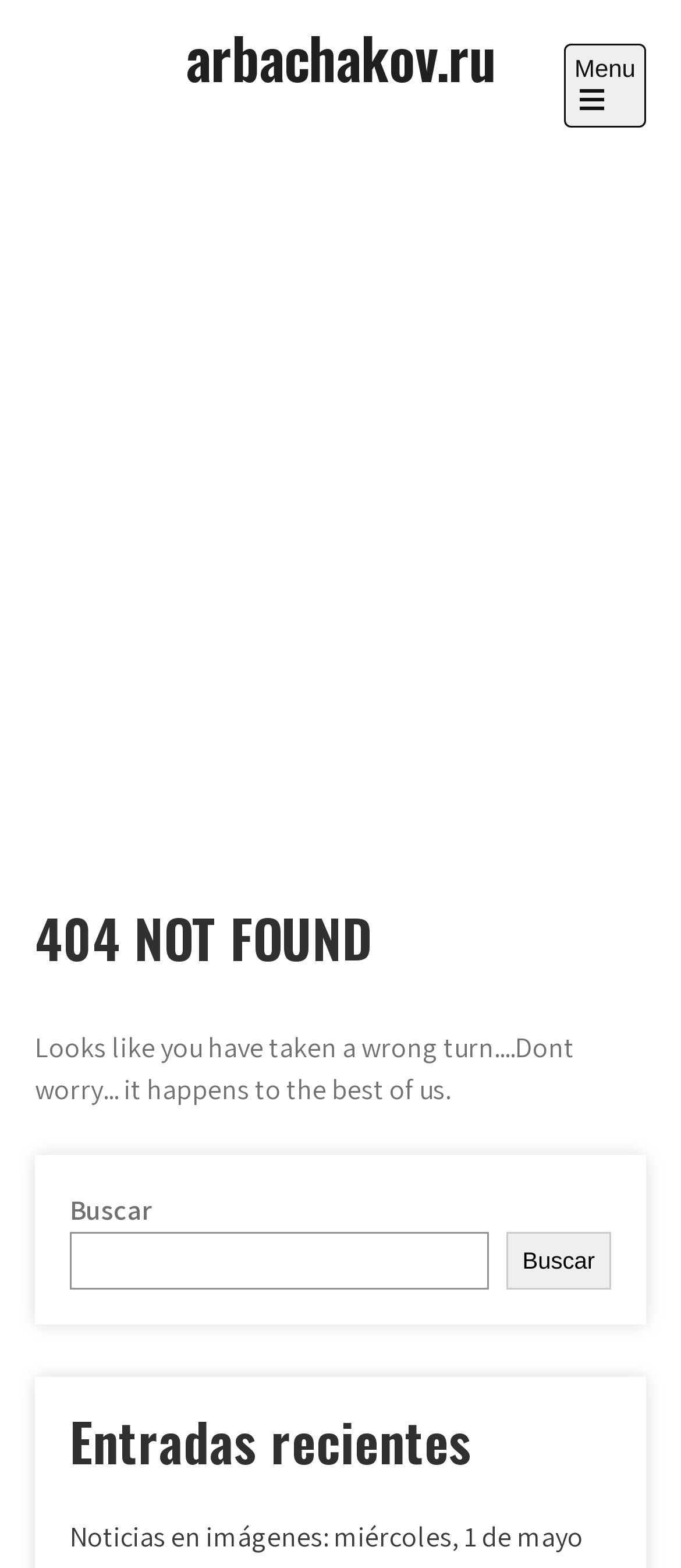What is the status code of the current page?
Look at the image and provide a short answer using one word or a phrase.

404